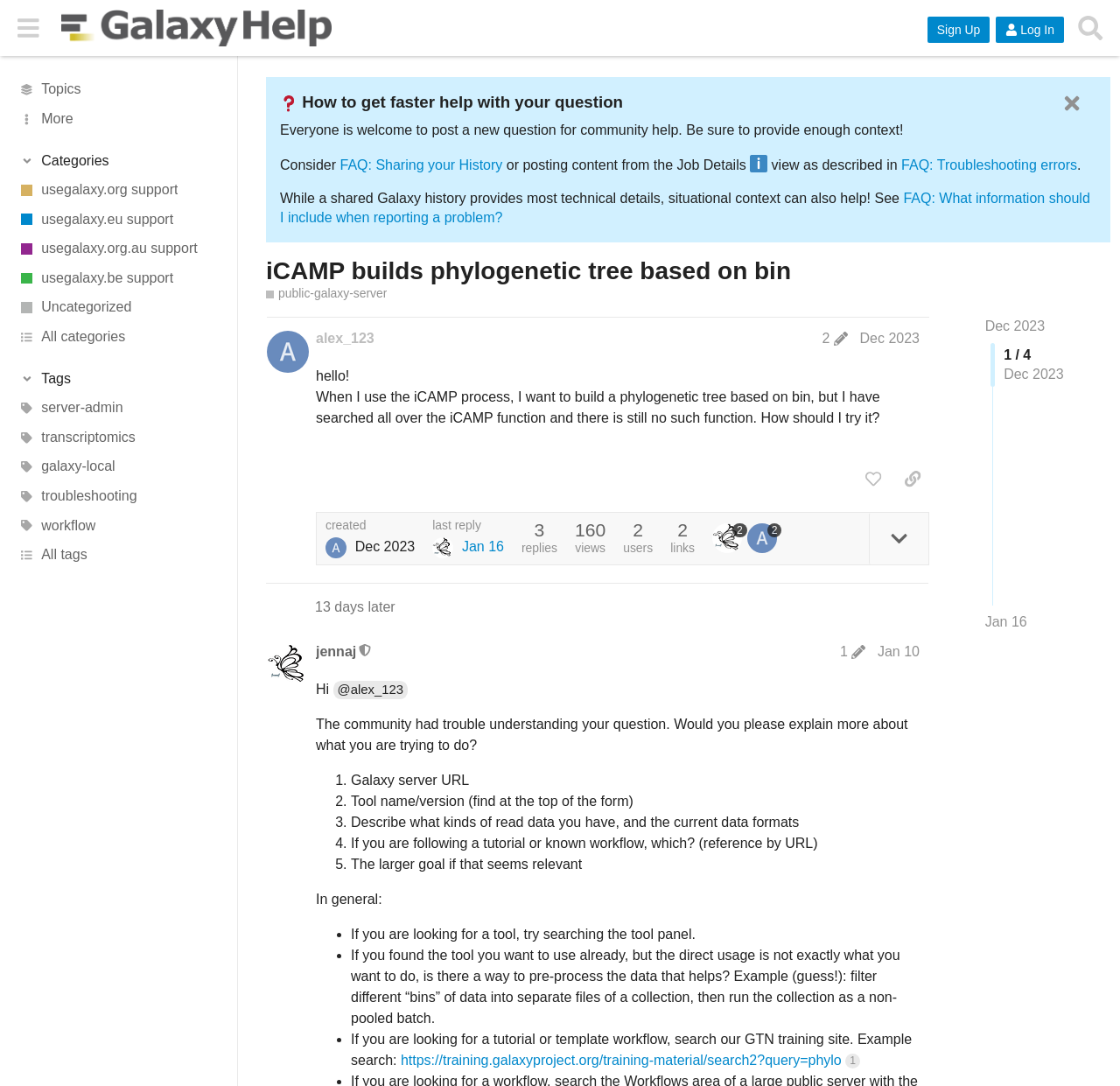Refer to the screenshot and give an in-depth answer to this question: What is the name of the community help platform?

The name of the community help platform can be found in the top-left corner of the webpage, where it is written as 'Galaxy Community Help'.